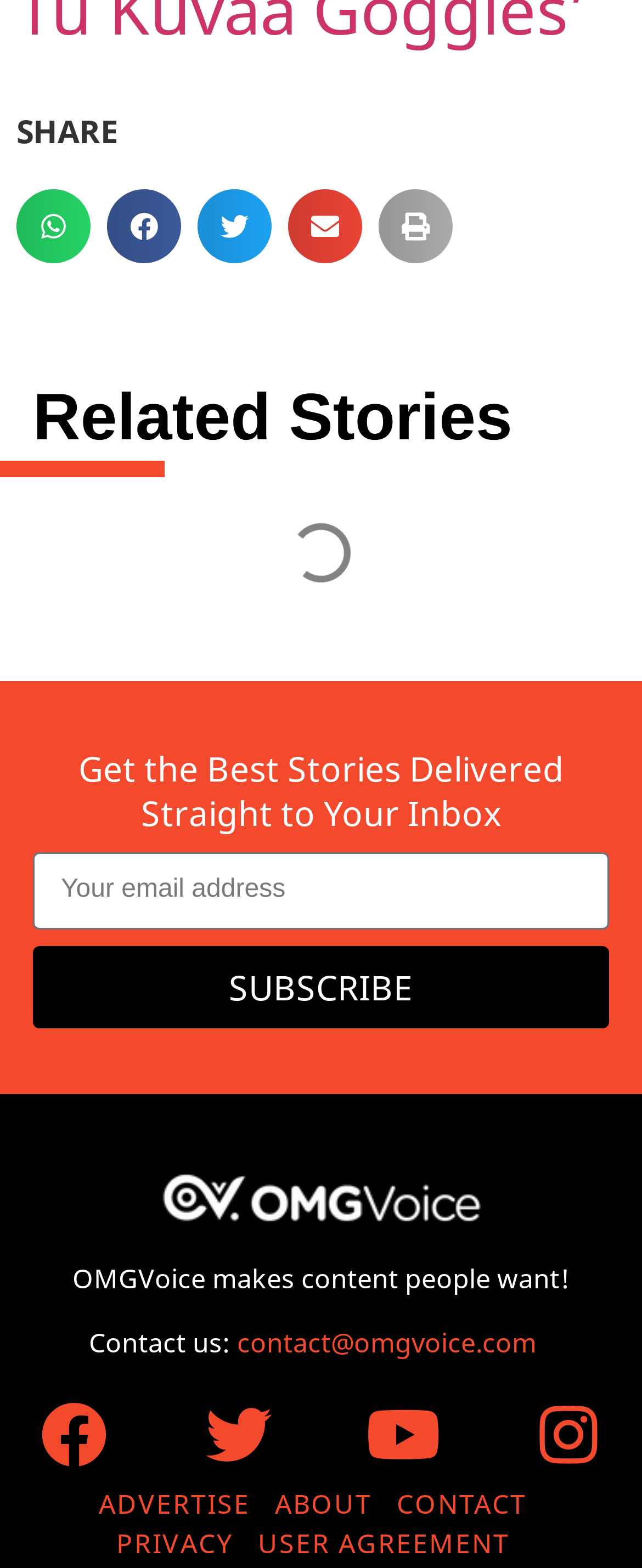What is the purpose of the textbox?
Based on the image, answer the question with a single word or brief phrase.

To enter email